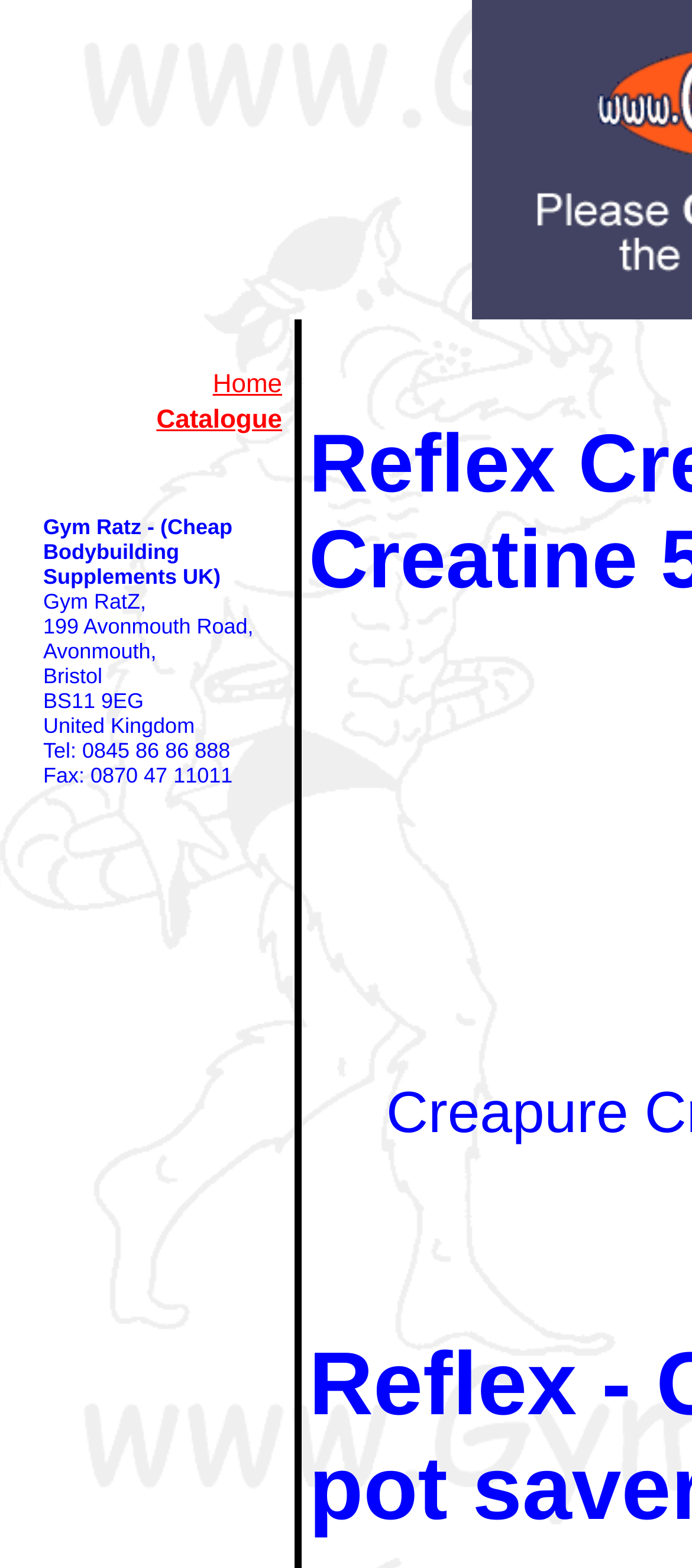Summarize the webpage with a detailed and informative caption.

This webpage appears to be an e-commerce website, specifically a supplement store. At the top, there is a navigation menu with three links: "Home", "Catalogue", and another empty cell. The "Home" and "Catalogue" links are positioned side by side, with "Home" on the left and "Catalogue" on the right.

Below the navigation menu, there is a section that displays the company's contact information. This section is divided into two parts: the company name "Gym Ratz" and its address, which includes the street address, city, postal code, country, phone number, and fax number. The address is broken down into several lines, with each line containing a specific piece of information.

There are no images on this webpage. The overall content is focused on providing navigation options and company contact information.